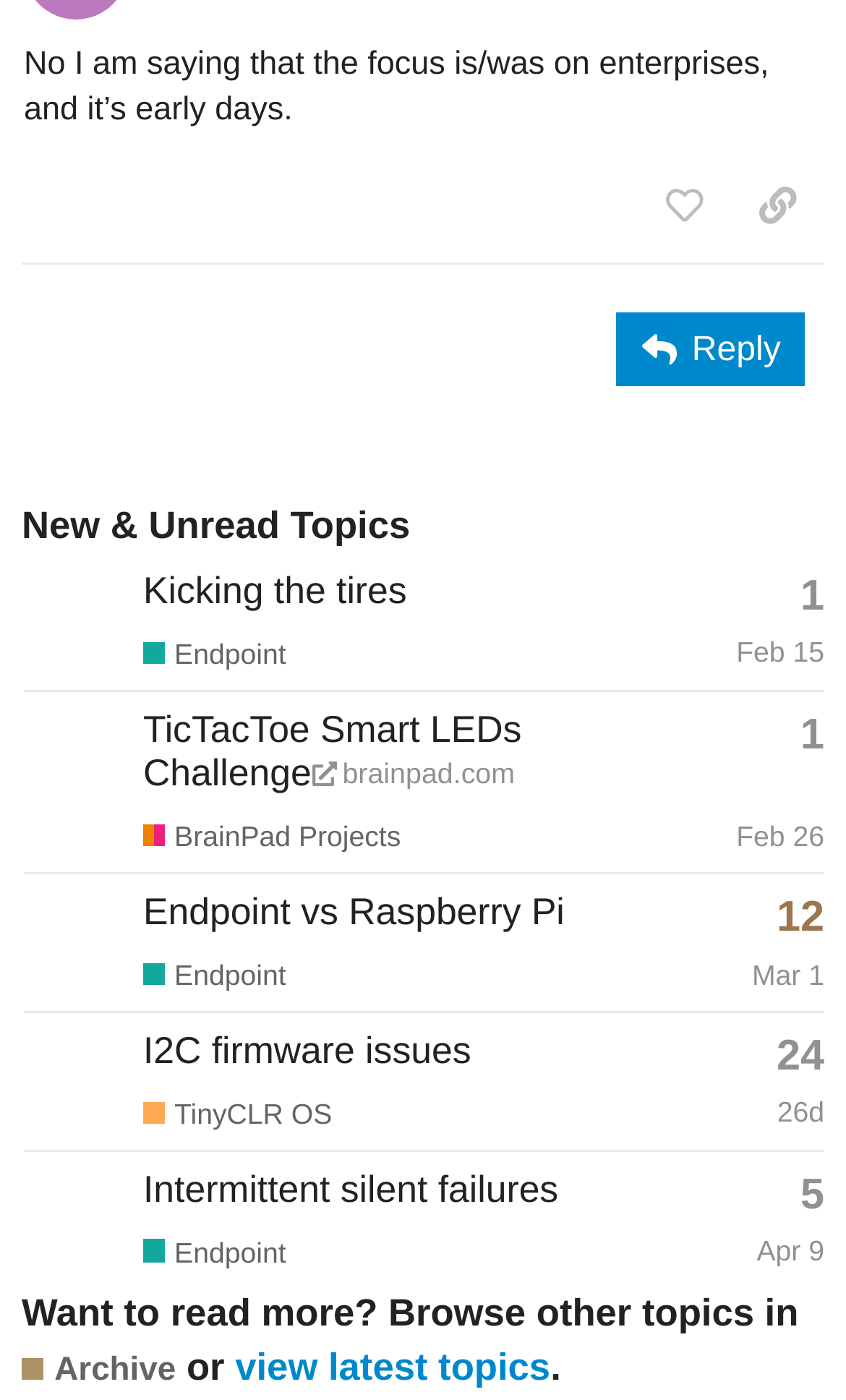How many replies does the topic 'I2C firmware issues' have?
Please respond to the question with as much detail as possible.

I found the topic 'I2C firmware issues' under the 'New & Unread Topics' section and saw that it has a generic element with the text 'This topic has 24 replies'.